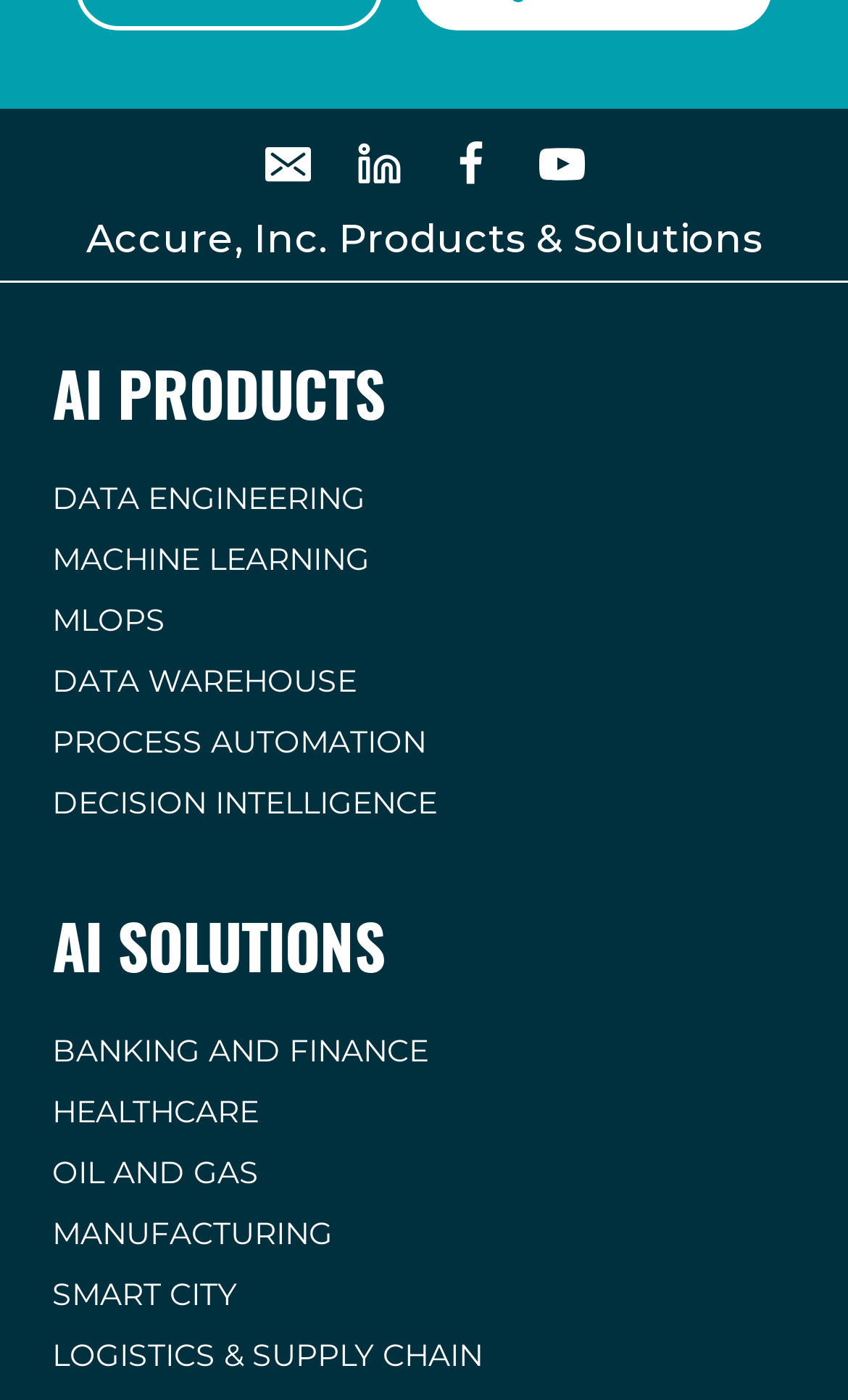Please identify the coordinates of the bounding box that should be clicked to fulfill this instruction: "Visit LinkedIn".

[0.392, 0.085, 0.5, 0.151]